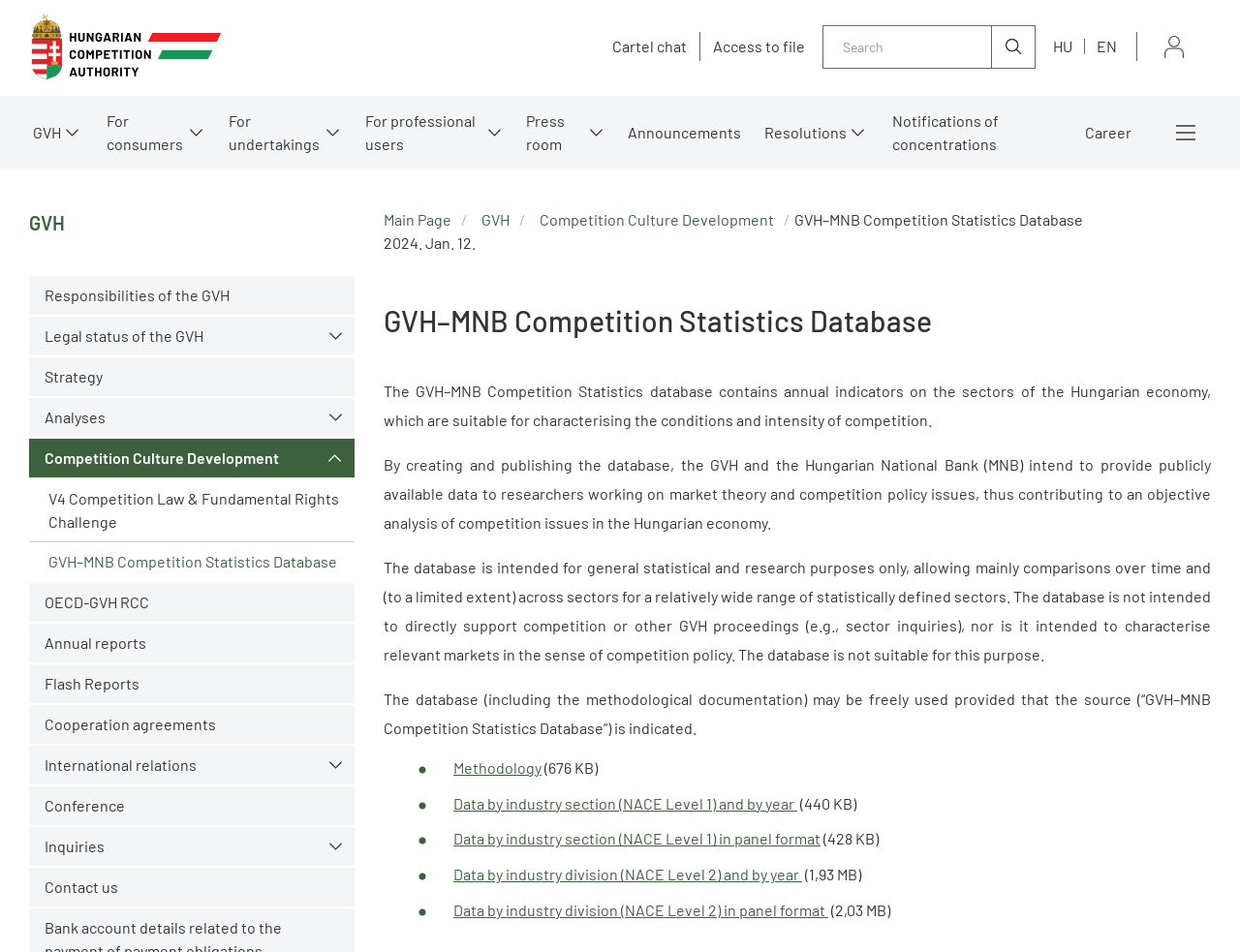Use a single word or phrase to answer the question:
What is the purpose of the GVH–MNB Competition Statistics Database?

Provide data for research